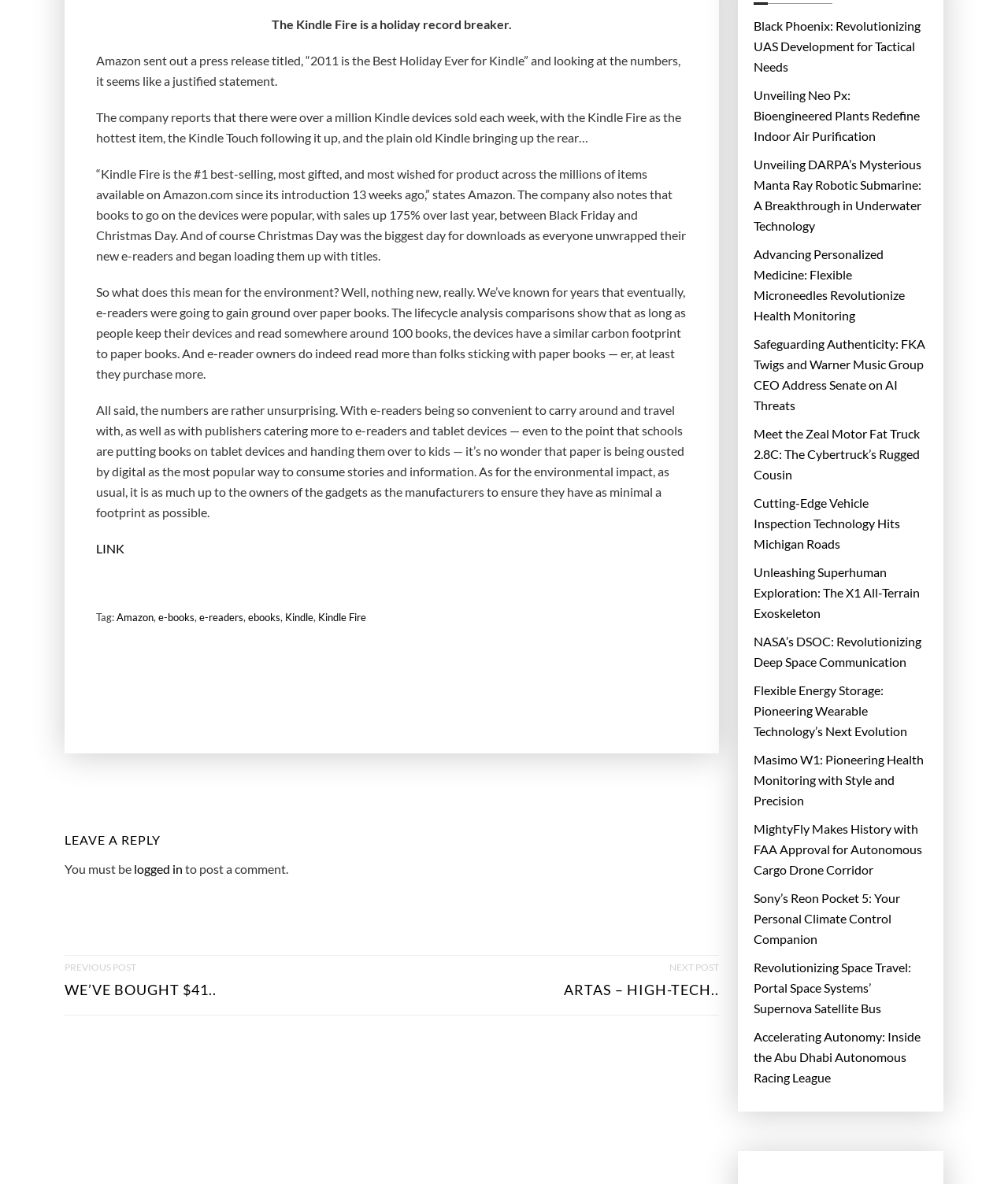Can you find the bounding box coordinates for the element that needs to be clicked to execute this instruction: "Read about forging documents"? The coordinates should be given as four float numbers between 0 and 1, i.e., [left, top, right, bottom].

None